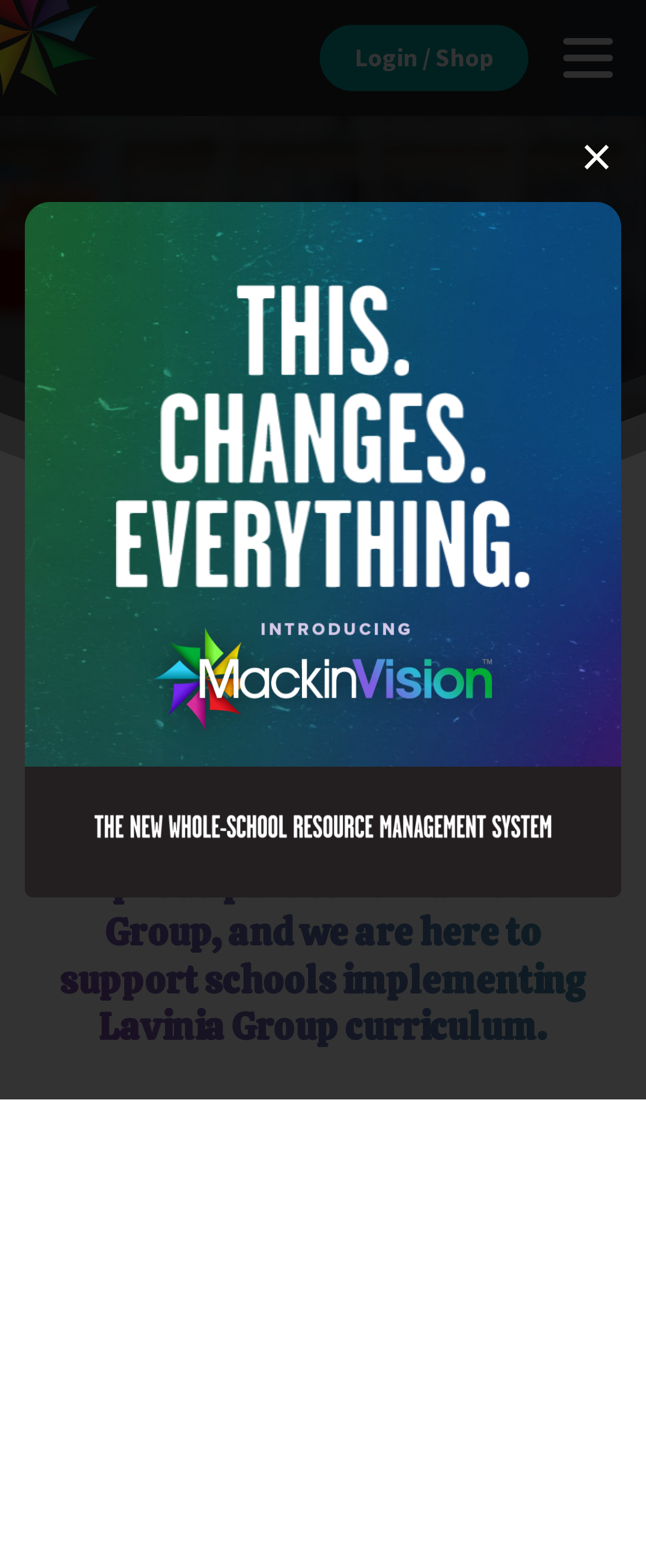How can I contact Classroom Services?
Look at the screenshot and respond with one word or a short phrase.

Email classroomservices@mackin.com